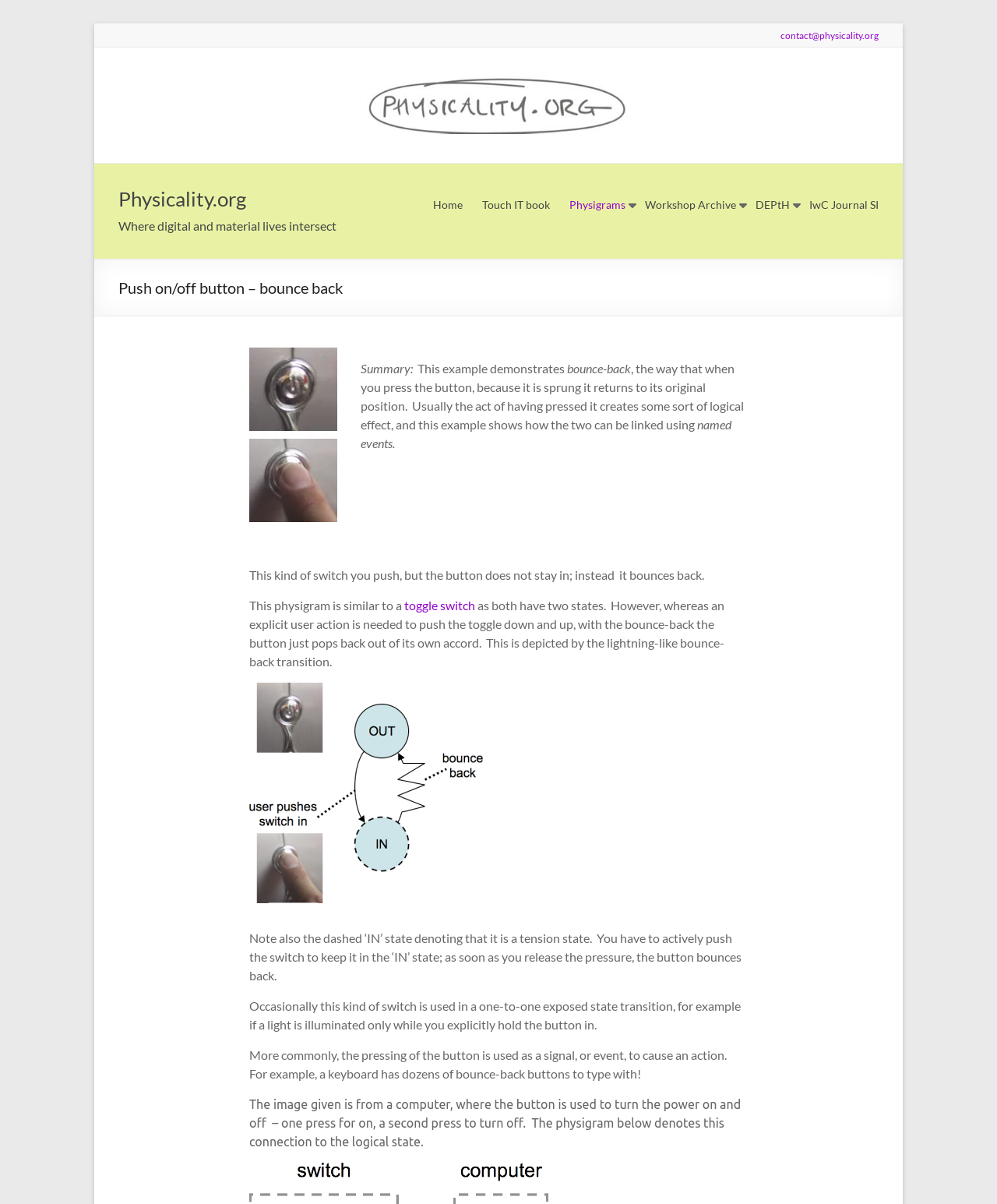Kindly determine the bounding box coordinates of the area that needs to be clicked to fulfill this instruction: "Go to the 'Workshop Archive' page".

[0.647, 0.162, 0.738, 0.179]